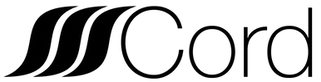Using the information shown in the image, answer the question with as much detail as possible: What is the likely organization represented by the logo?

The caption provides context about the logo, stating that it likely represents Cord Ministries International, an entity focused on gospel-centered ministry and tackling challenges in ministry work.